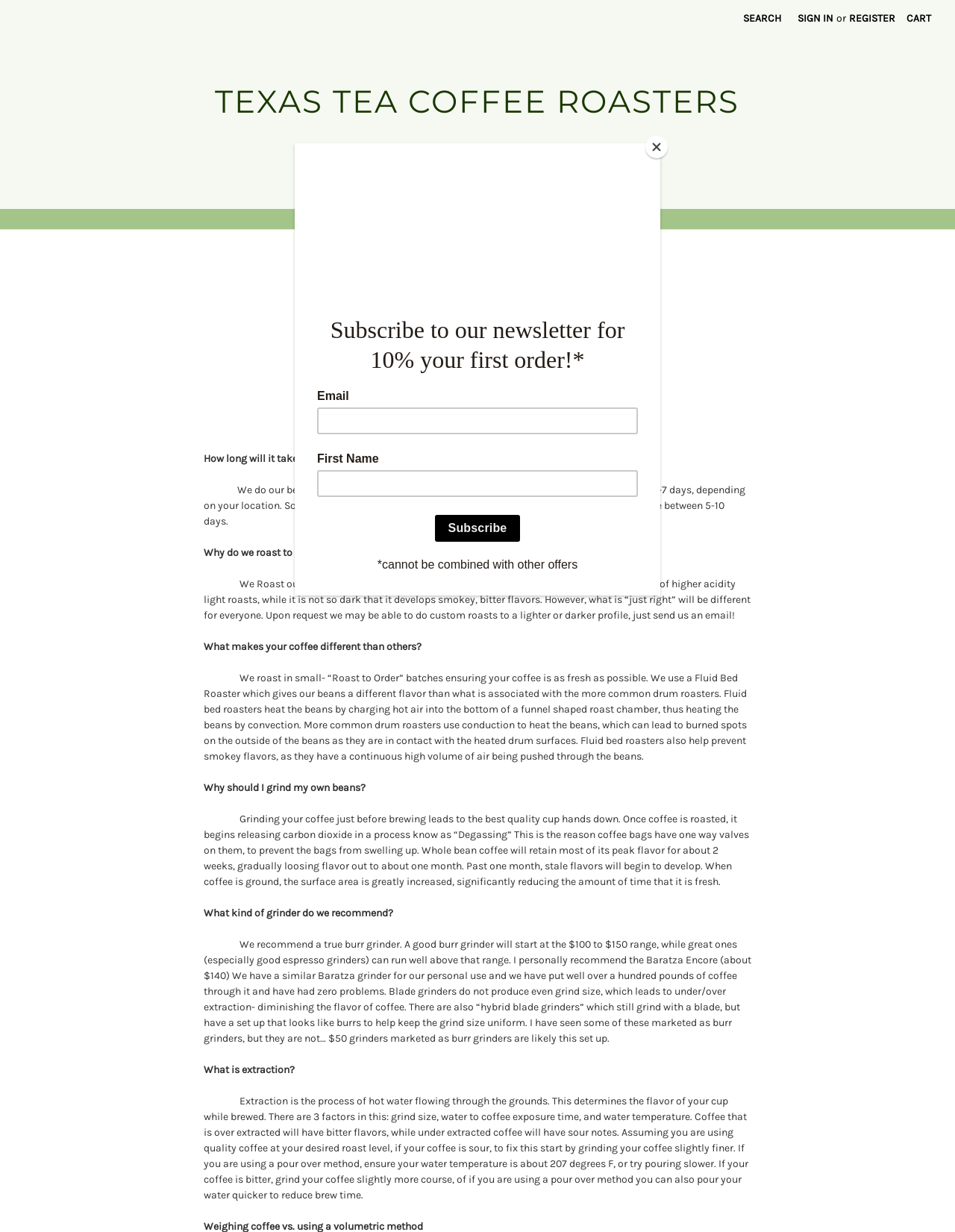Provide the bounding box coordinates of the section that needs to be clicked to accomplish the following instruction: "View your cart."

[0.941, 0.0, 0.984, 0.03]